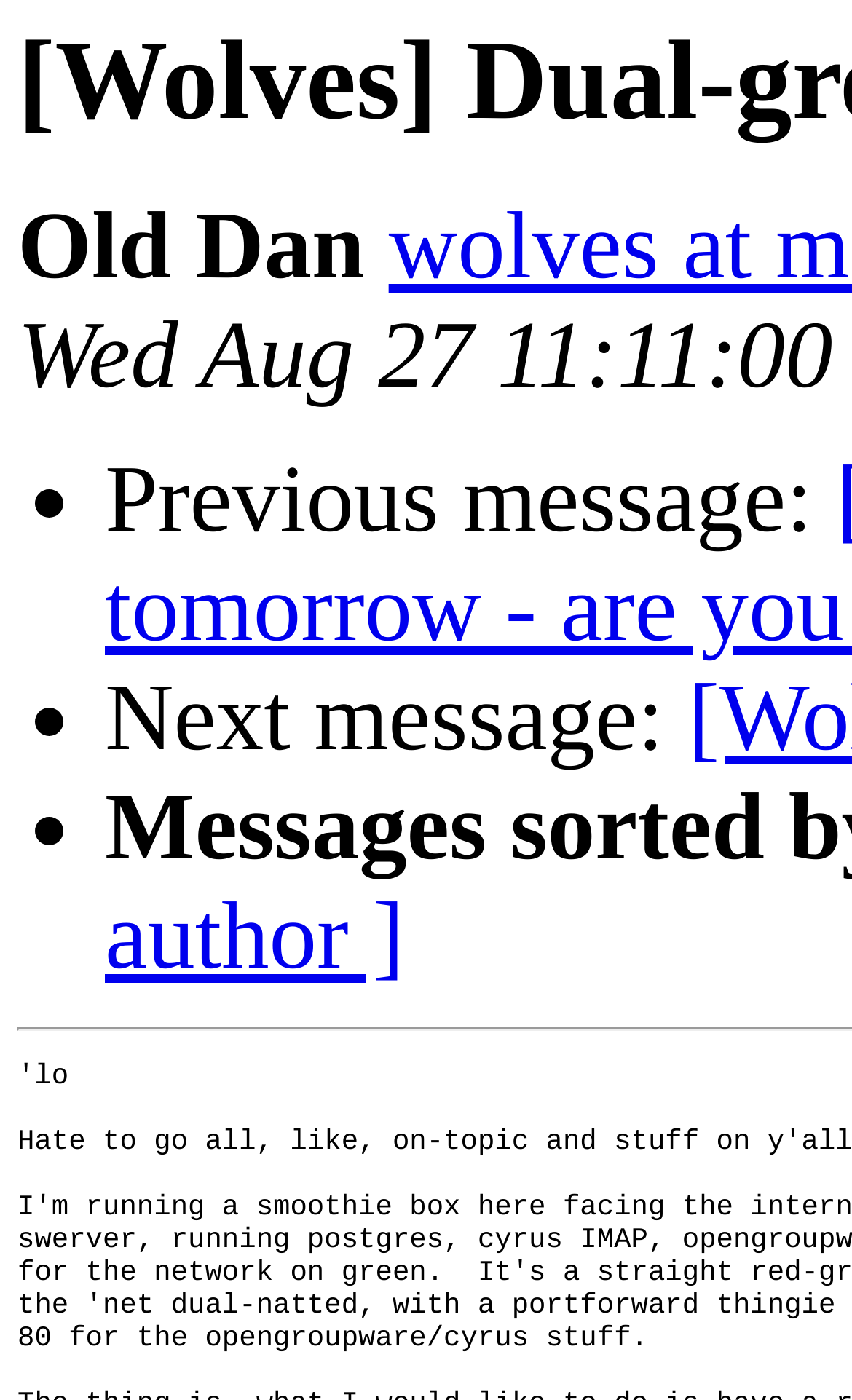What is the principal heading displayed on the webpage?

[Wolves] Dual-green Smoothwall